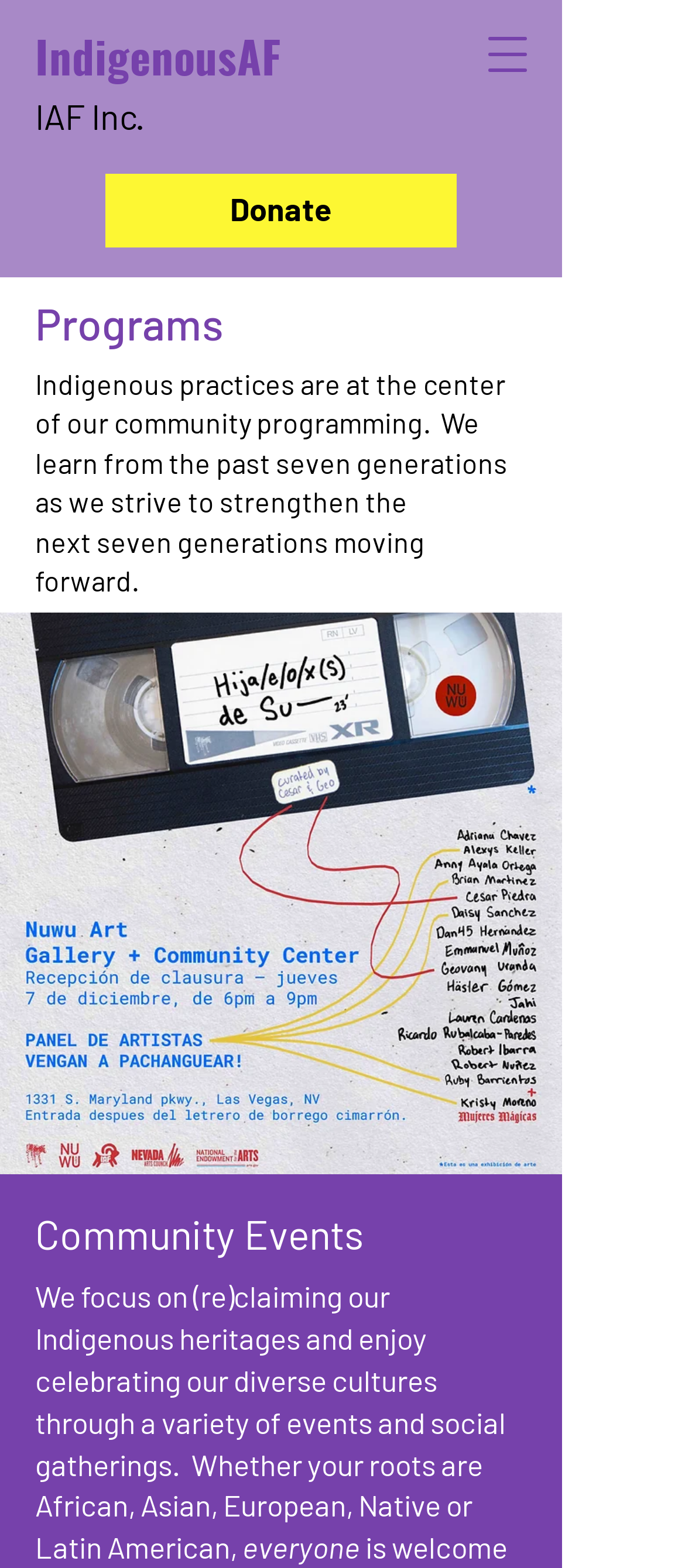Using the given description, provide the bounding box coordinates formatted as (top-left x, top-left y, bottom-right x, bottom-right y), with all values being floating point numbers between 0 and 1. Description: IAF Inc.

[0.051, 0.06, 0.21, 0.087]